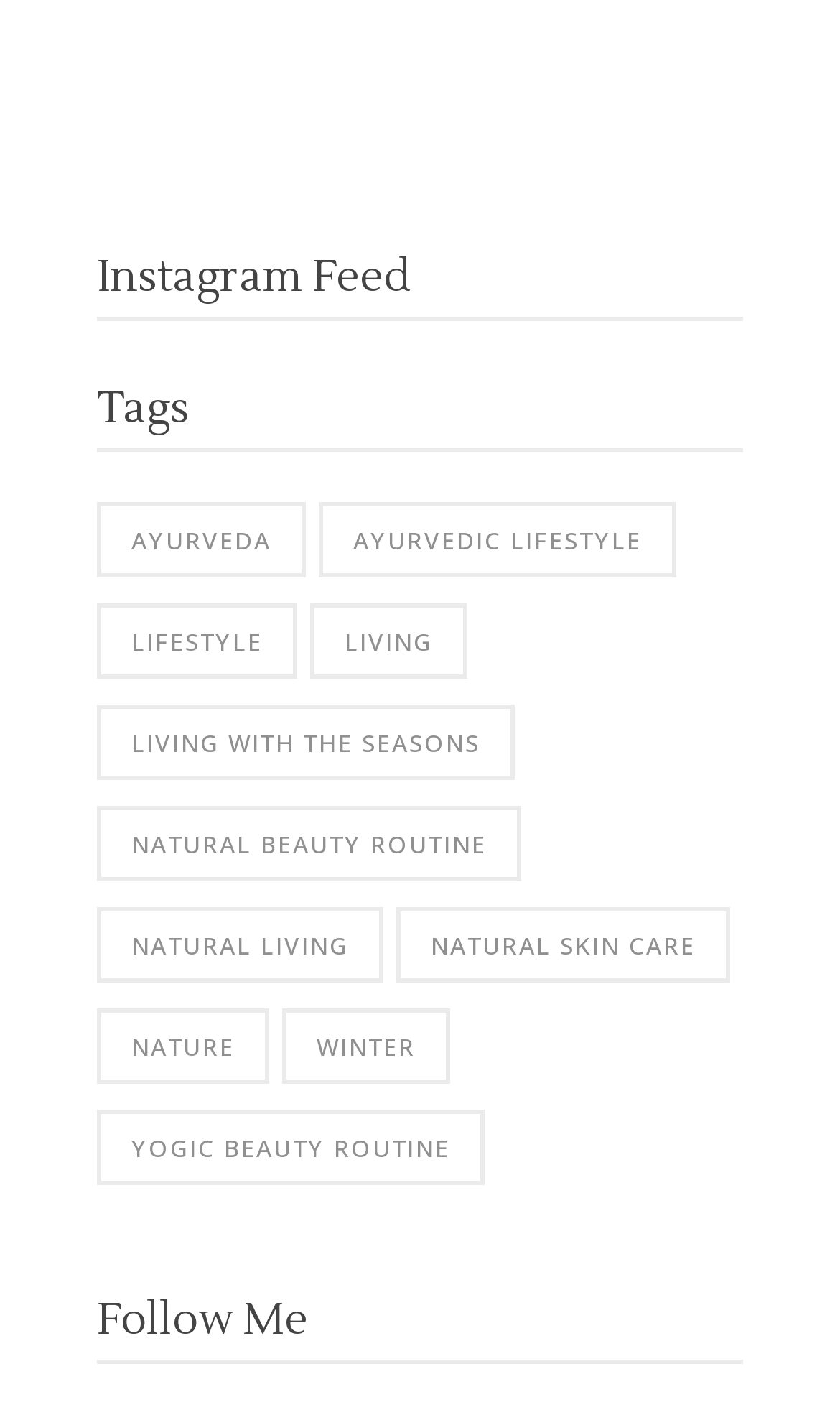What is the first tag?
Please use the visual content to give a single word or phrase answer.

Ayurveda